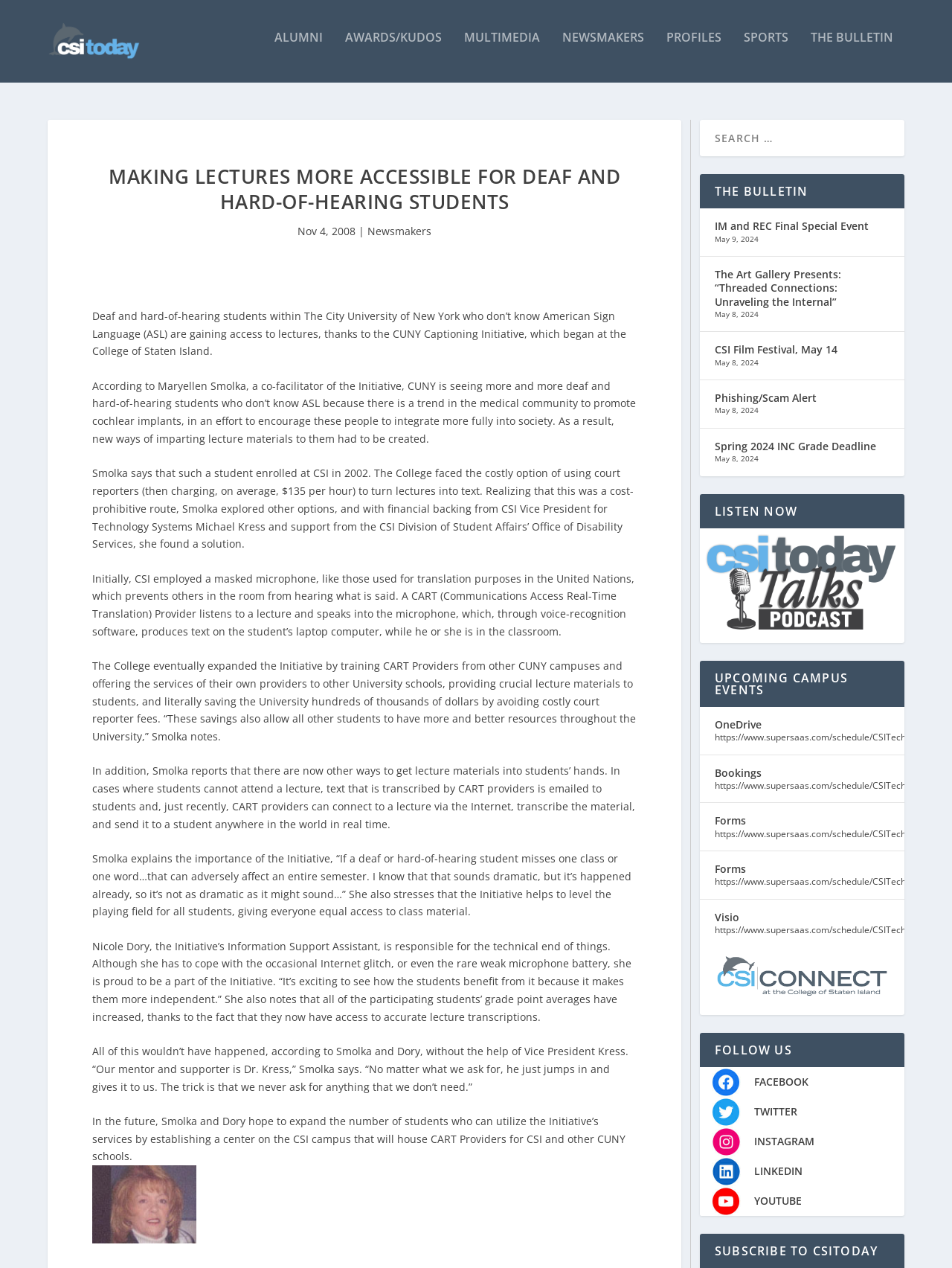Identify and provide the main heading of the webpage.

MAKING LECTURES MORE ACCESSIBLE FOR DEAF AND HARD-OF-HEARING STUDENTS